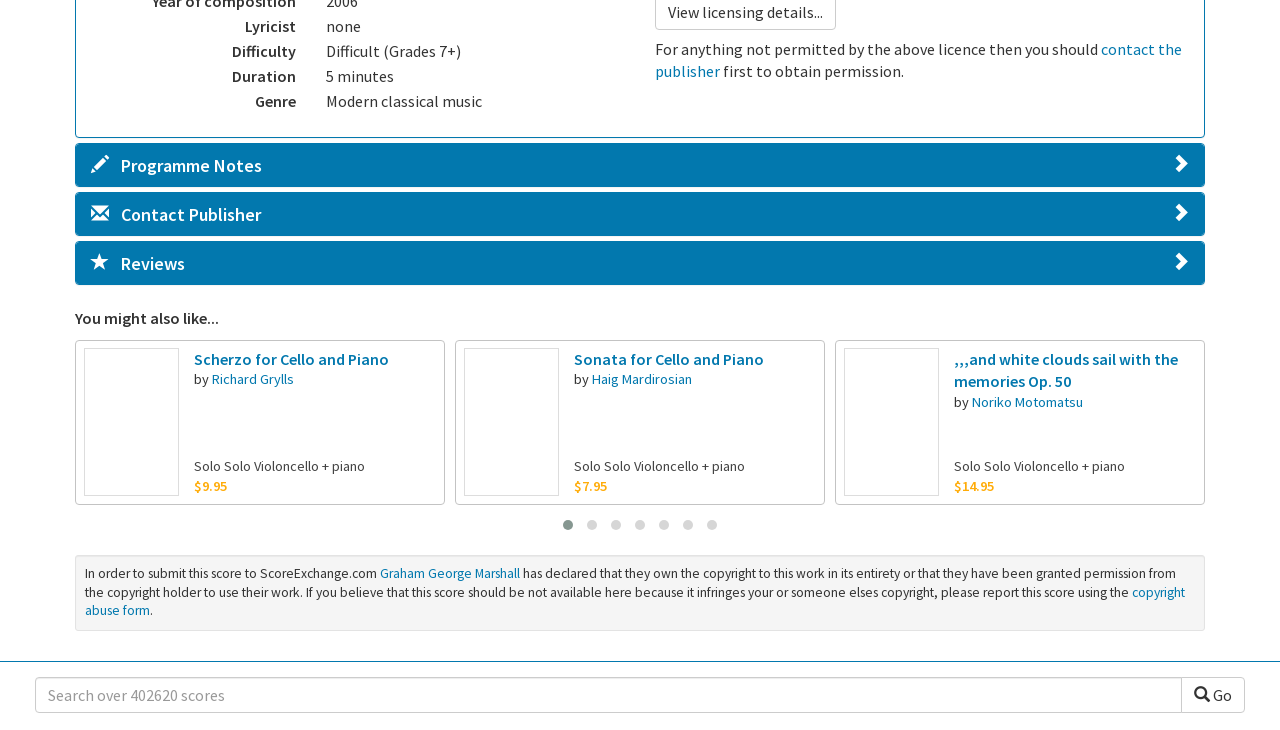What is the genre of the music piece?
Refer to the screenshot and deliver a thorough answer to the question presented.

The genre of the music piece can be found in the details section of the webpage, where it is listed as 'Genre' with a value of 'Modern classical music'.